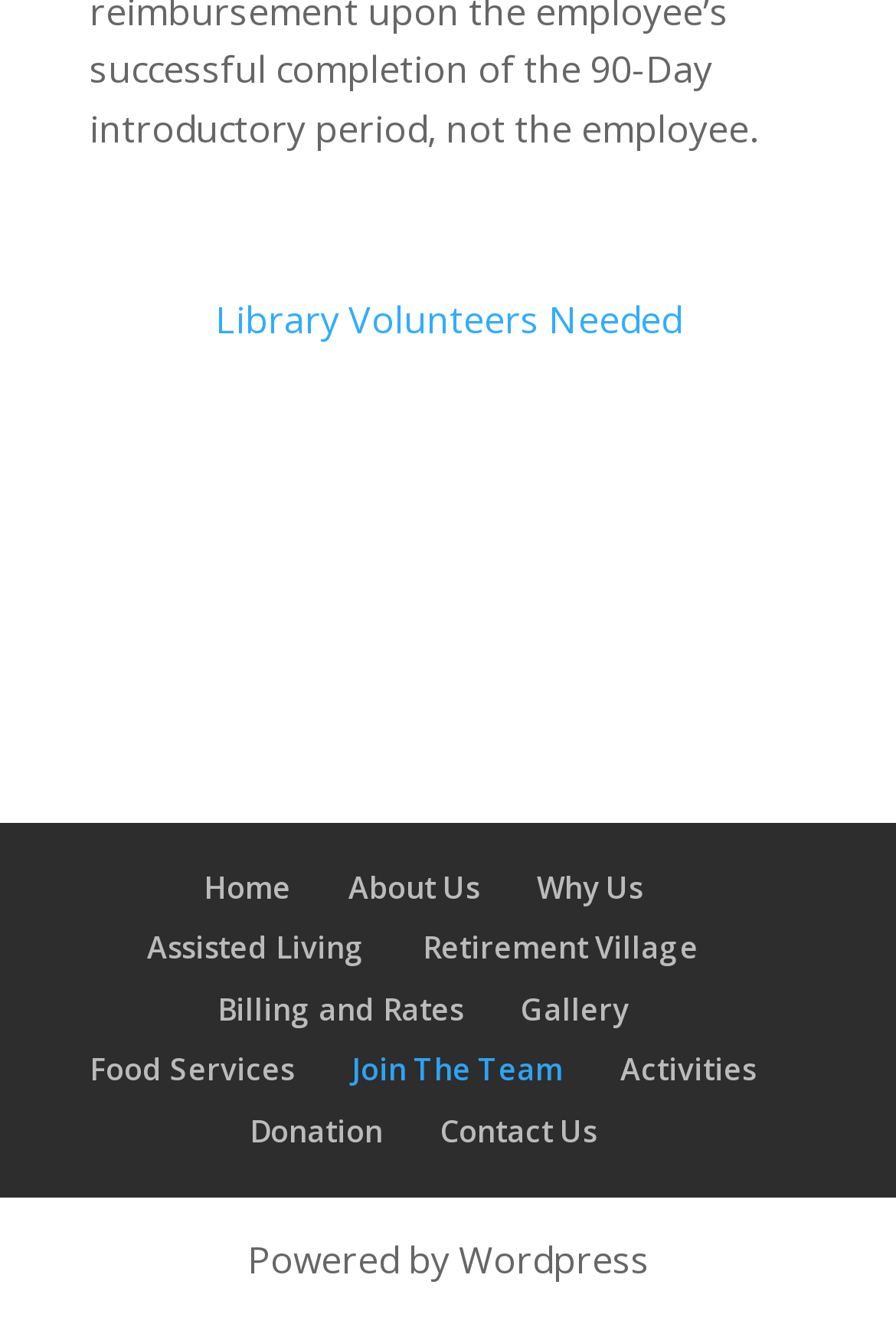Answer the question using only a single word or phrase: 
How many links are in the top navigation bar?

7